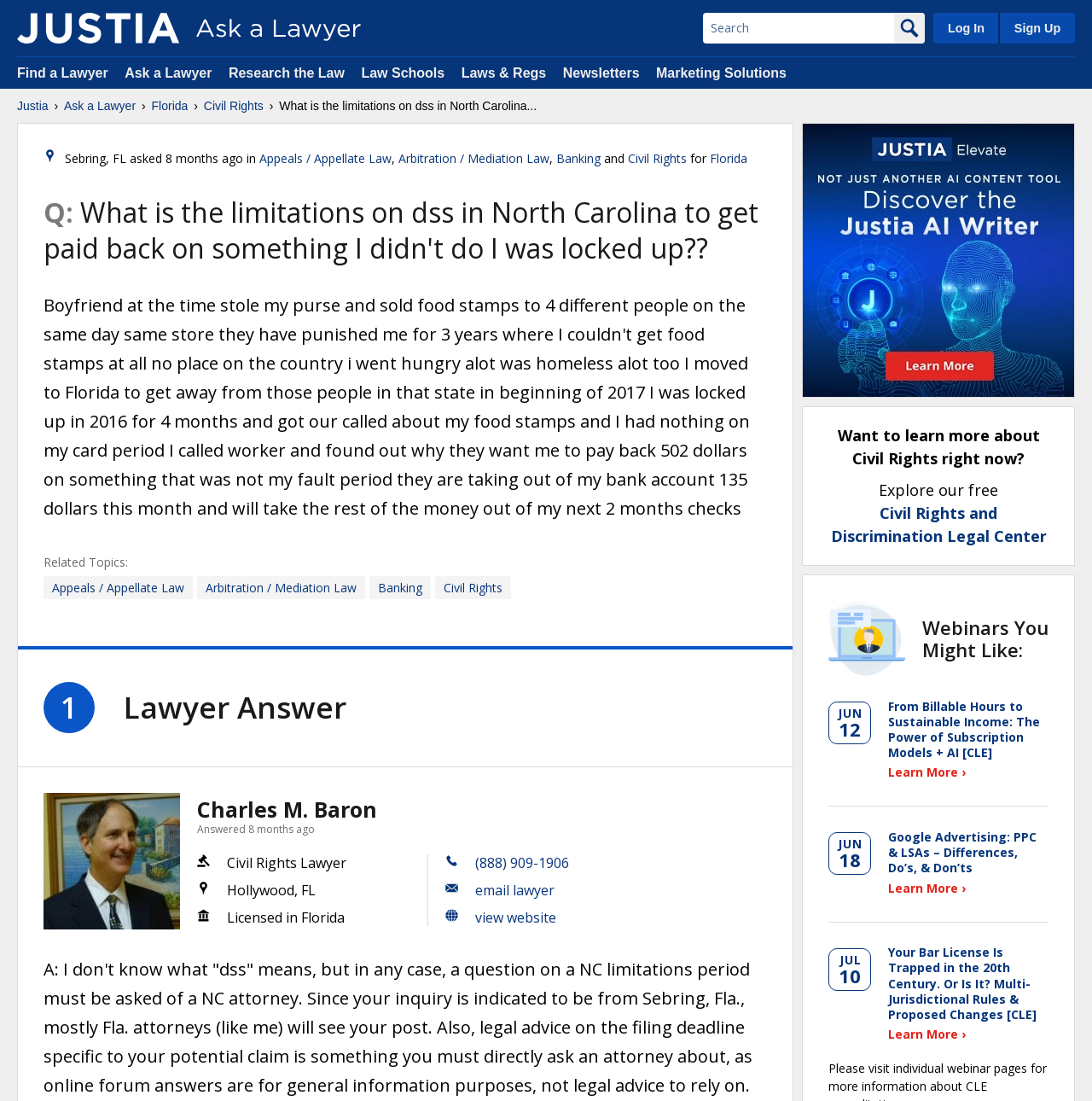Highlight the bounding box coordinates of the element that should be clicked to carry out the following instruction: "Log in to the website". The coordinates must be given as four float numbers ranging from 0 to 1, i.e., [left, top, right, bottom].

[0.855, 0.012, 0.914, 0.04]